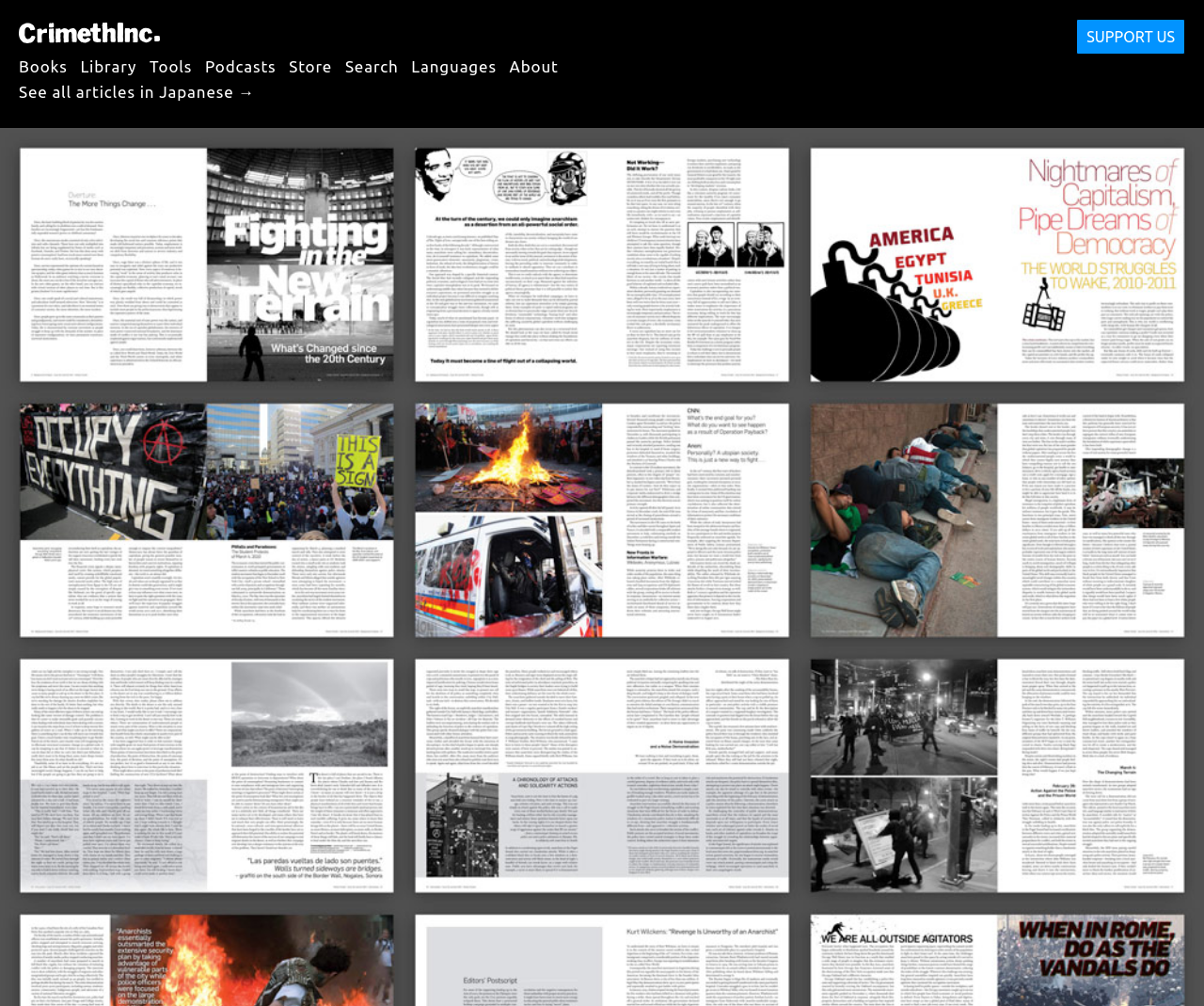Is there a link to support the website?
Answer the question with just one word or phrase using the image.

Yes